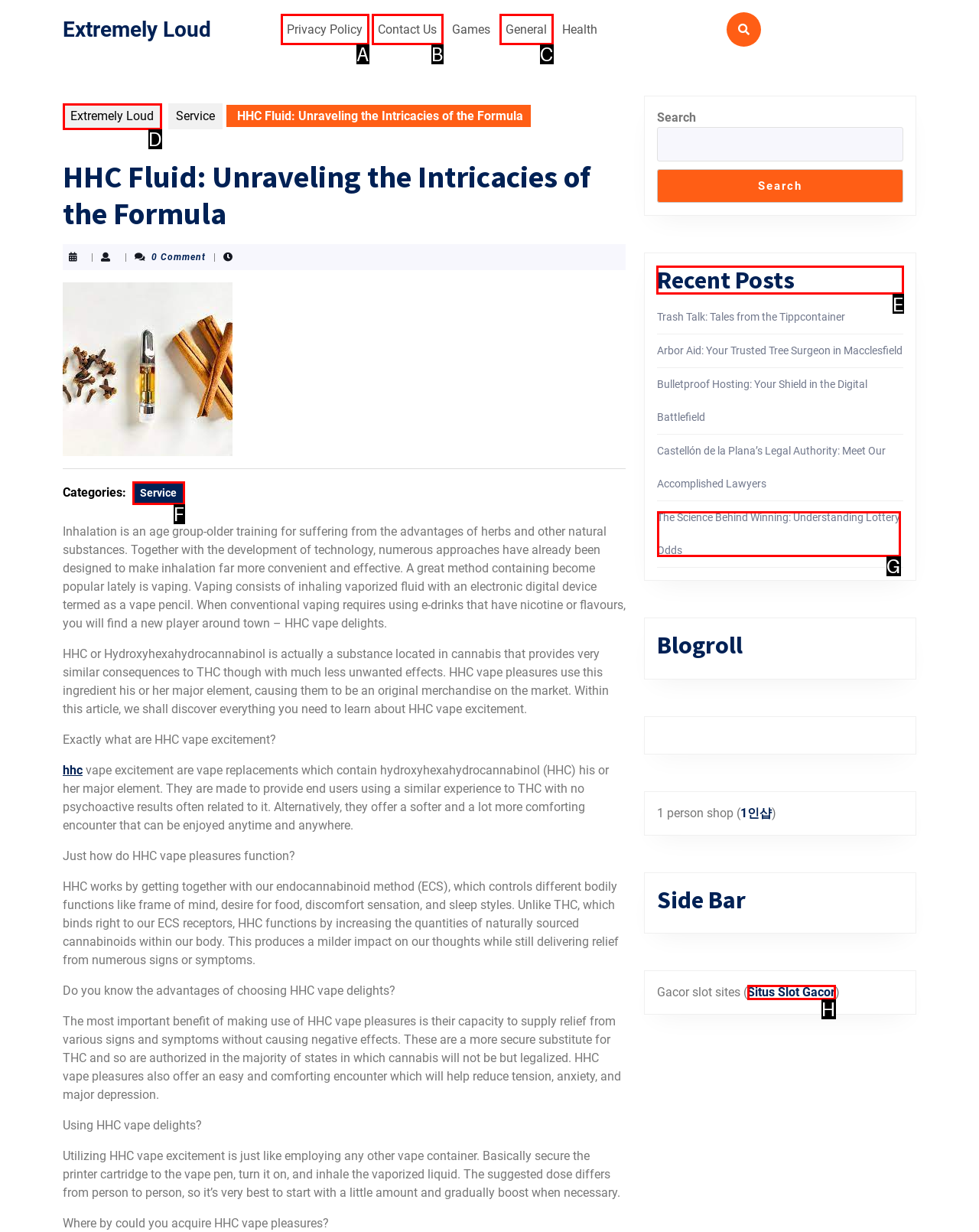Identify the letter of the option to click in order to Read the 'Recent Posts'. Answer with the letter directly.

E